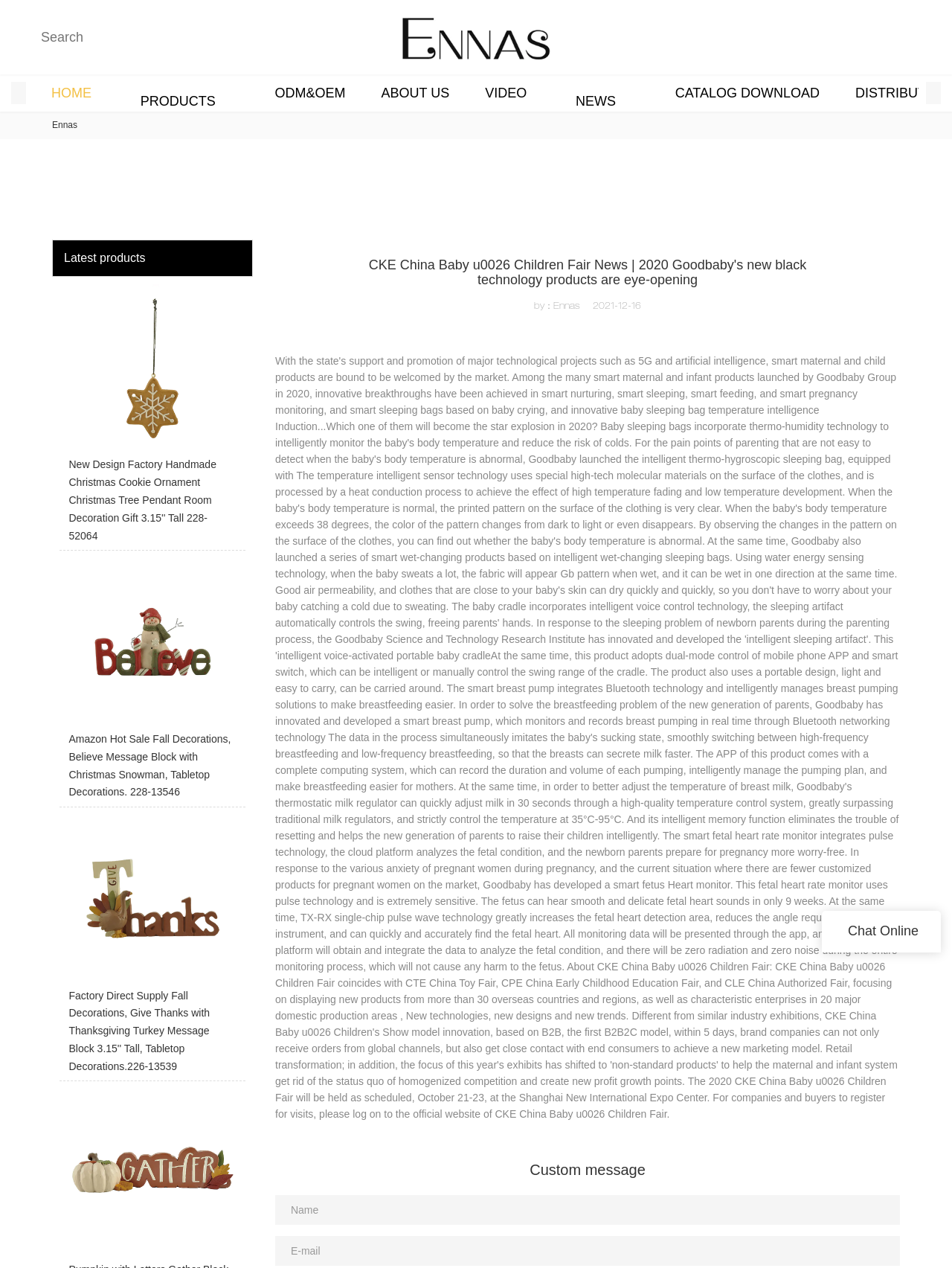How many product images are displayed on the webpage?
Based on the image, answer the question in a detailed manner.

There are four product images displayed on the webpage, each corresponding to a different product description and link.